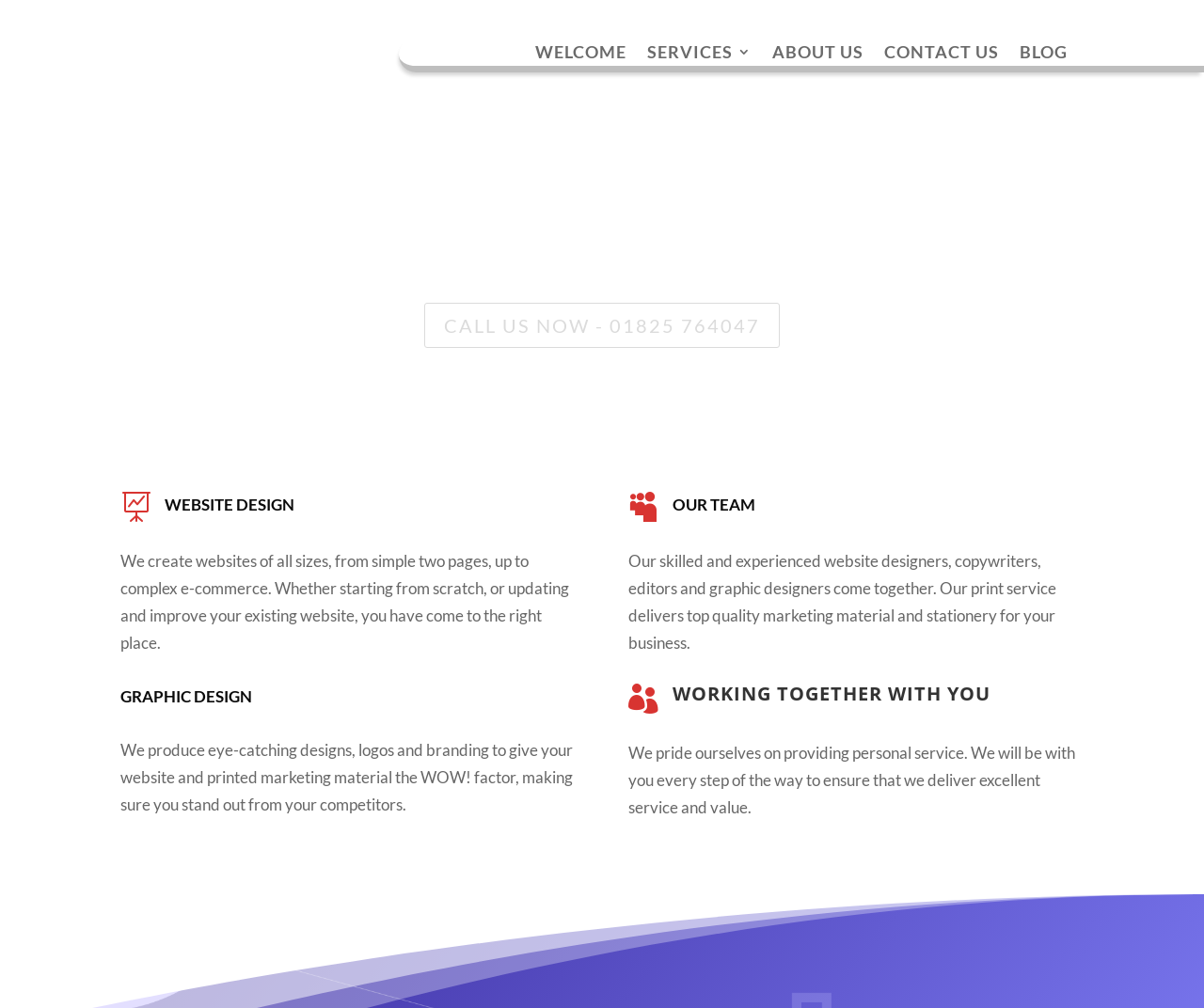Please identify the coordinates of the bounding box for the clickable region that will accomplish this instruction: "Learn about GRAPHIC DESIGN".

[0.1, 0.681, 0.209, 0.701]